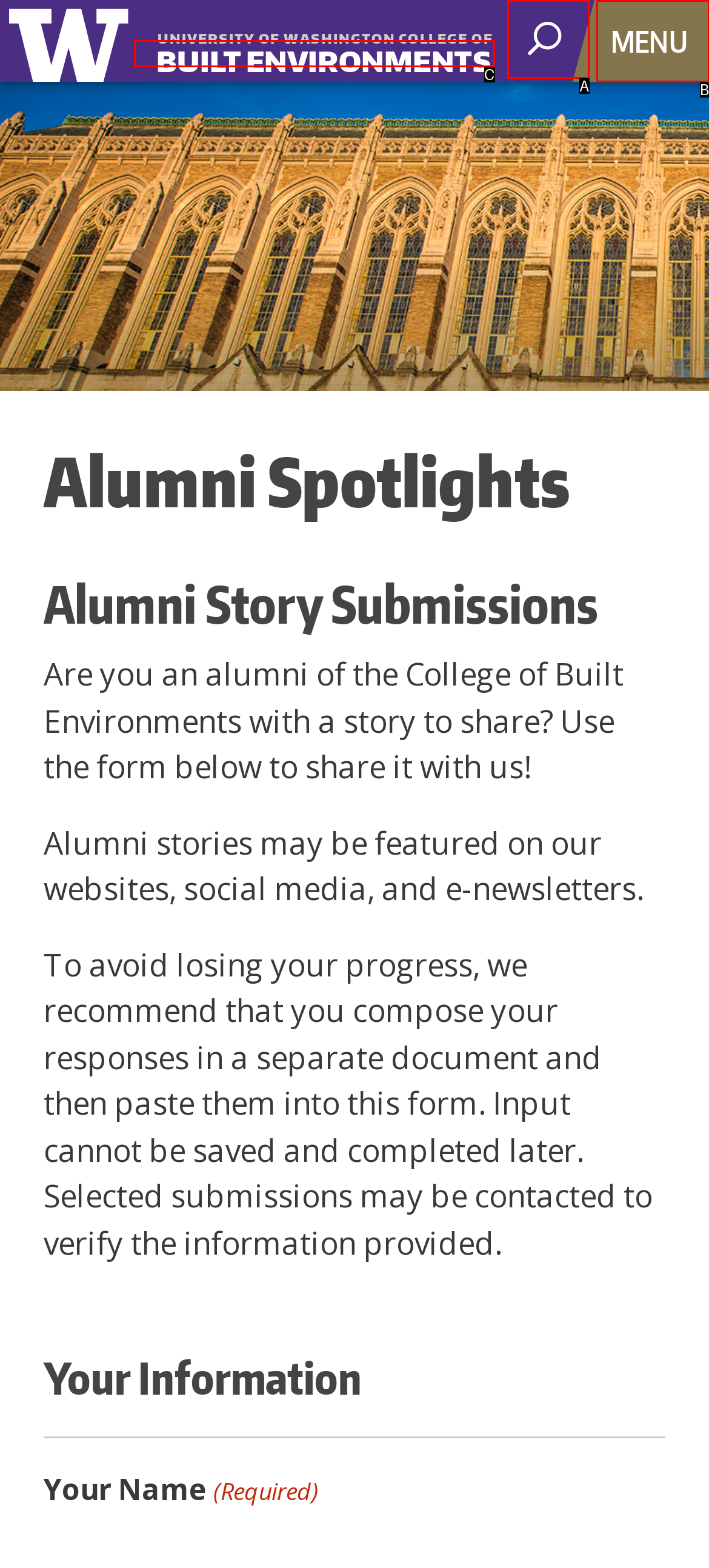Select the HTML element that corresponds to the description: Built Environments
Reply with the letter of the correct option from the given choices.

C